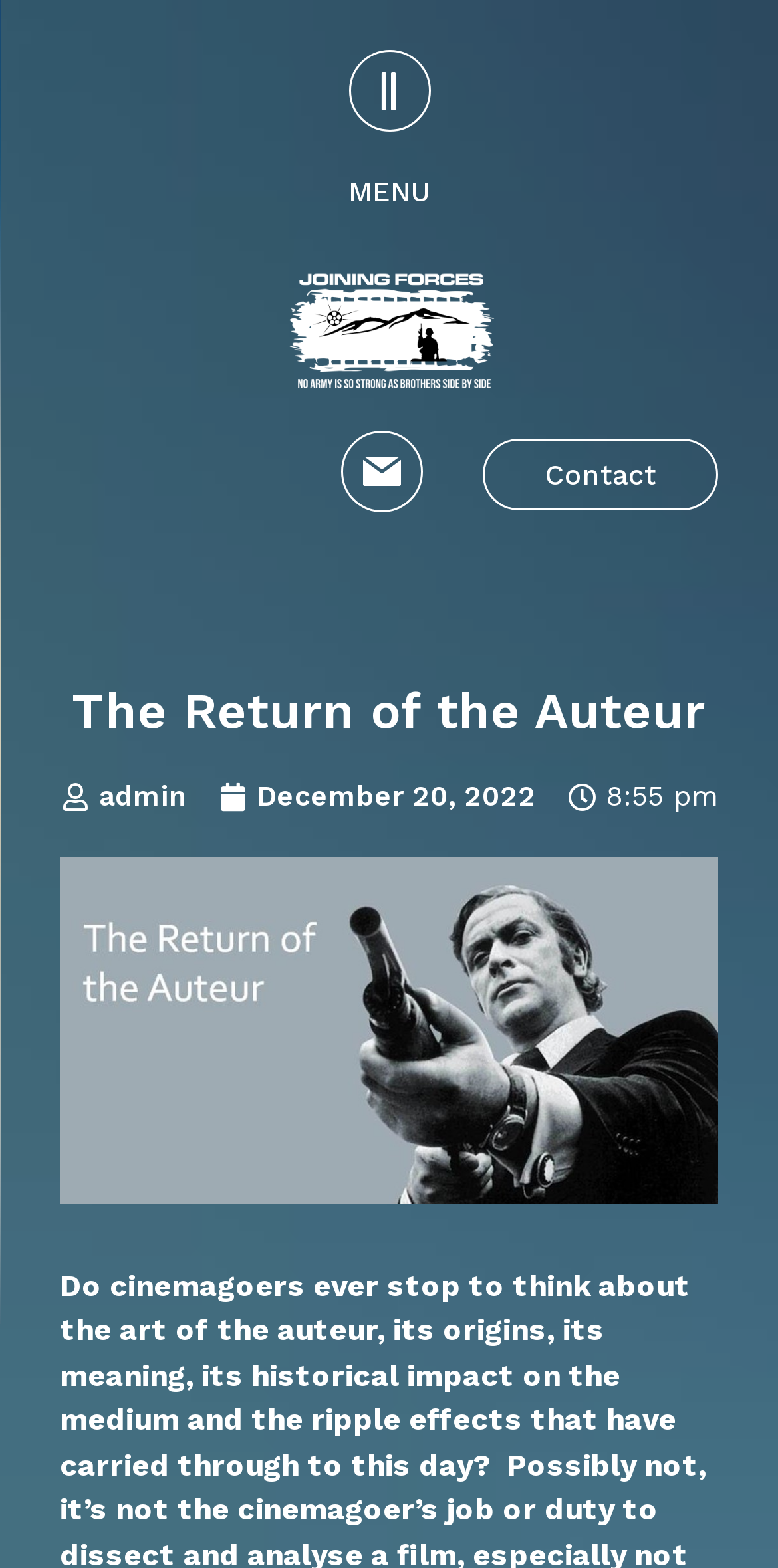Explain the features and main sections of the webpage comprehensively.

The webpage appears to be a blog or article page, with a focus on film theory. The title of the page, "The Return of the Auteur – Joining Force", is prominently displayed near the top of the page. Below the title, there is a menu section with a heading labeled "MENU", which contains a link to the menu. 

To the right of the menu, there is a loader image, which suggests that the page may be loading content dynamically. Above the loader image, there are three links: an empty link, a link to "Contact", and another empty link with an accompanying image. The image is positioned to the right of the second empty link.

Further down the page, there is a heading that repeats the title of the page, "The Return of the Auteur". Below this heading, there are two links: one to "admin" and another to a date, "December 20, 2022". To the right of these links, there is a static text element displaying the time "8:55 pm".